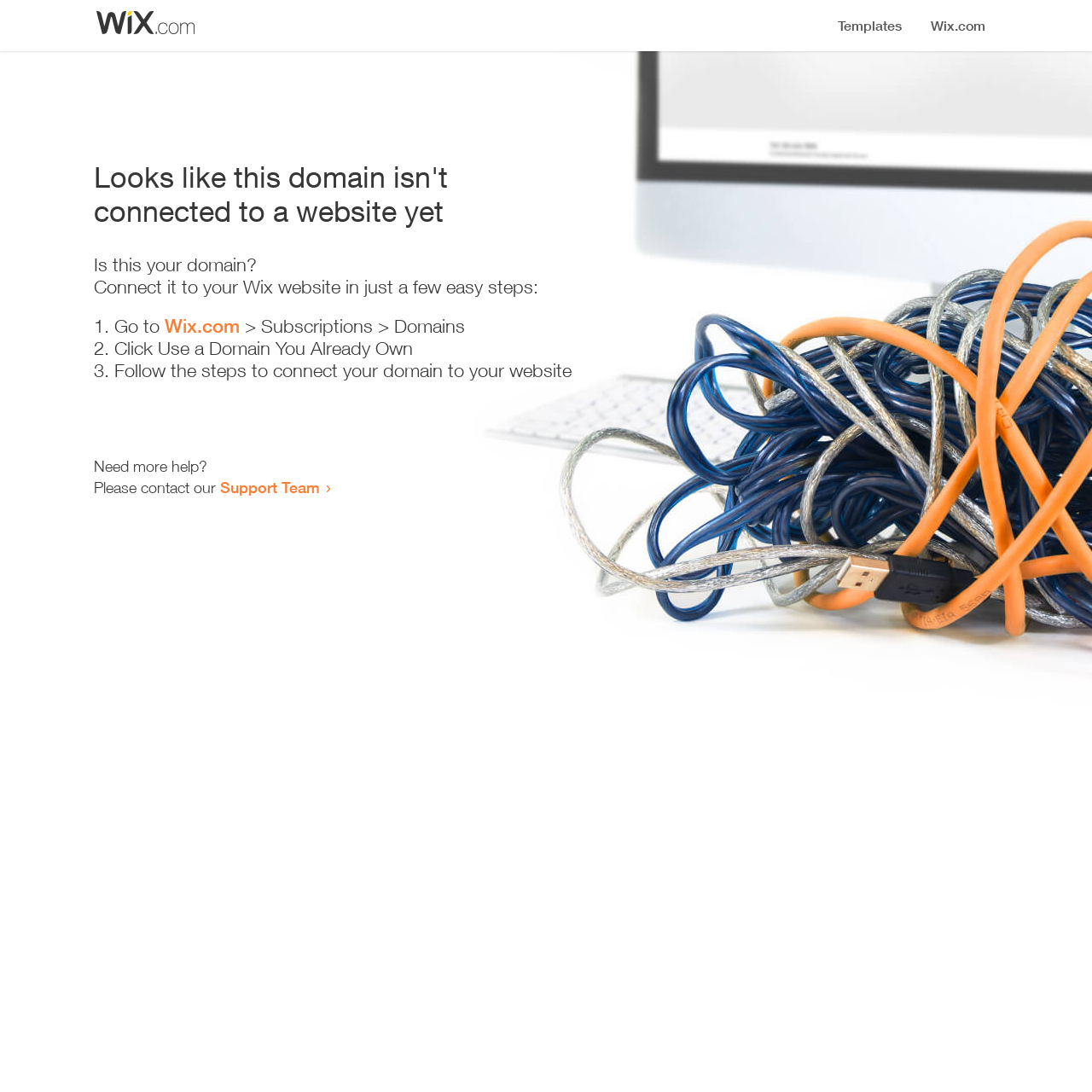Using the format (top-left x, top-left y, bottom-right x, bottom-right y), and given the element description, identify the bounding box coordinates within the screenshot: Support Team

[0.202, 0.438, 0.293, 0.455]